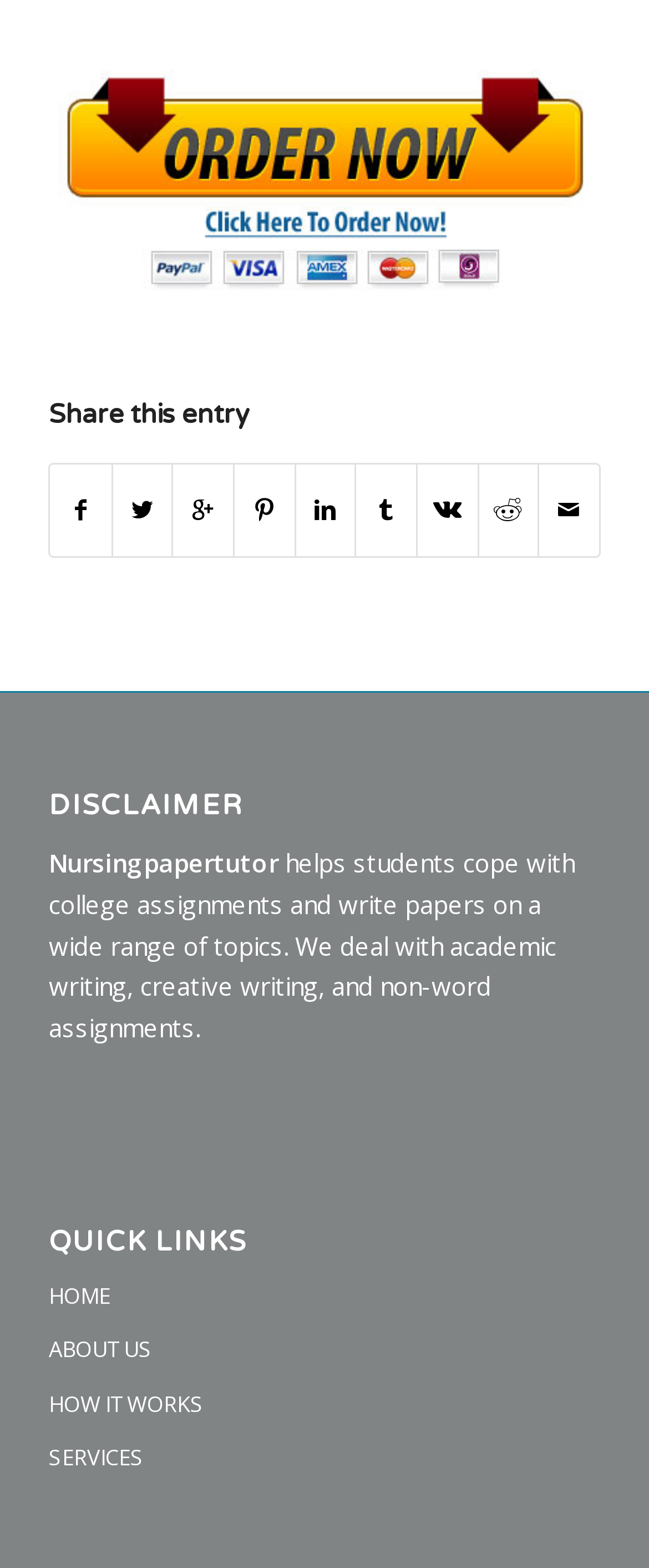Provide a short, one-word or phrase answer to the question below:
What is the disclaimer section about?

Disclaimer